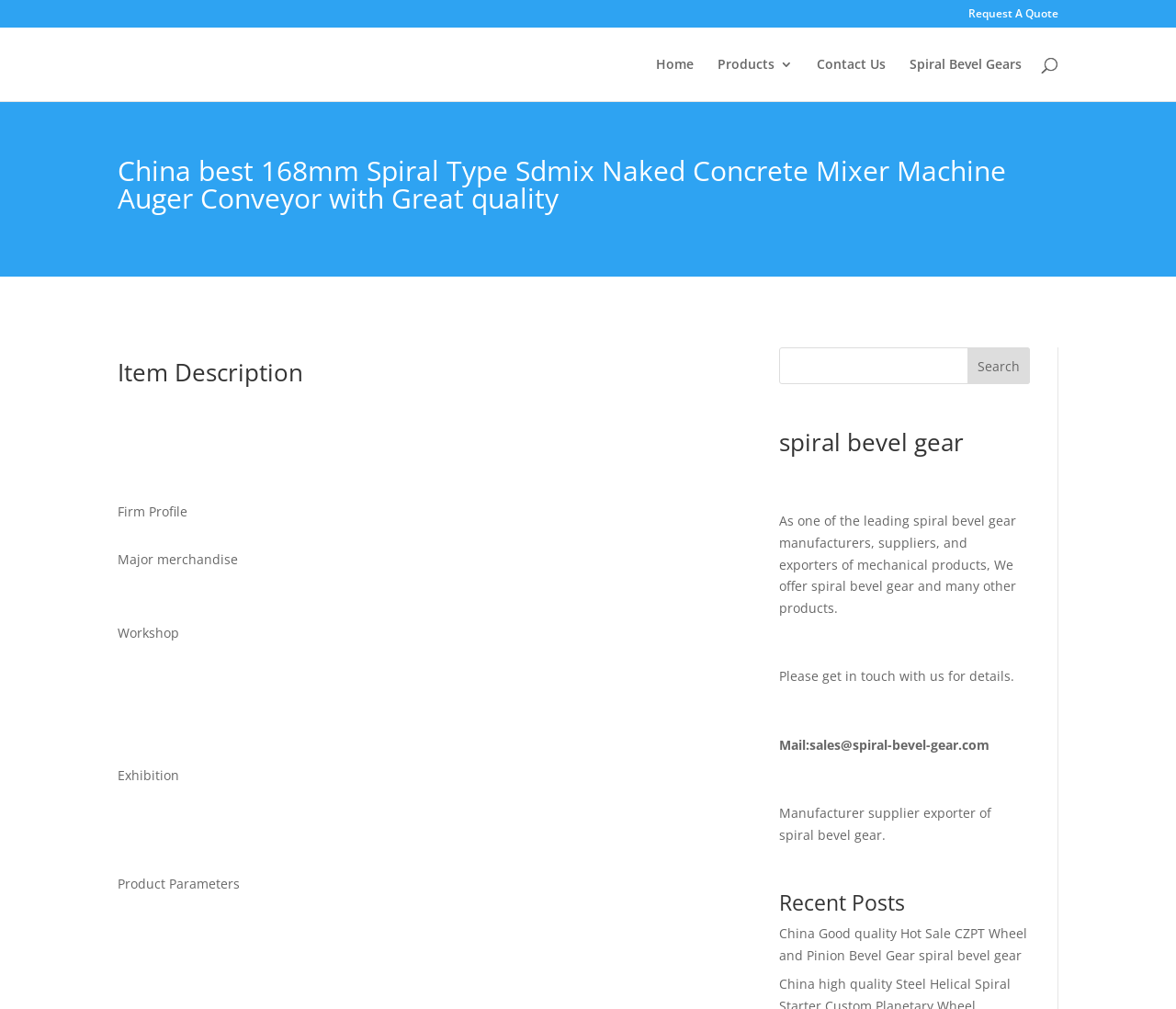Give a one-word or one-phrase response to the question:
What is the purpose of the search box?

To search for products